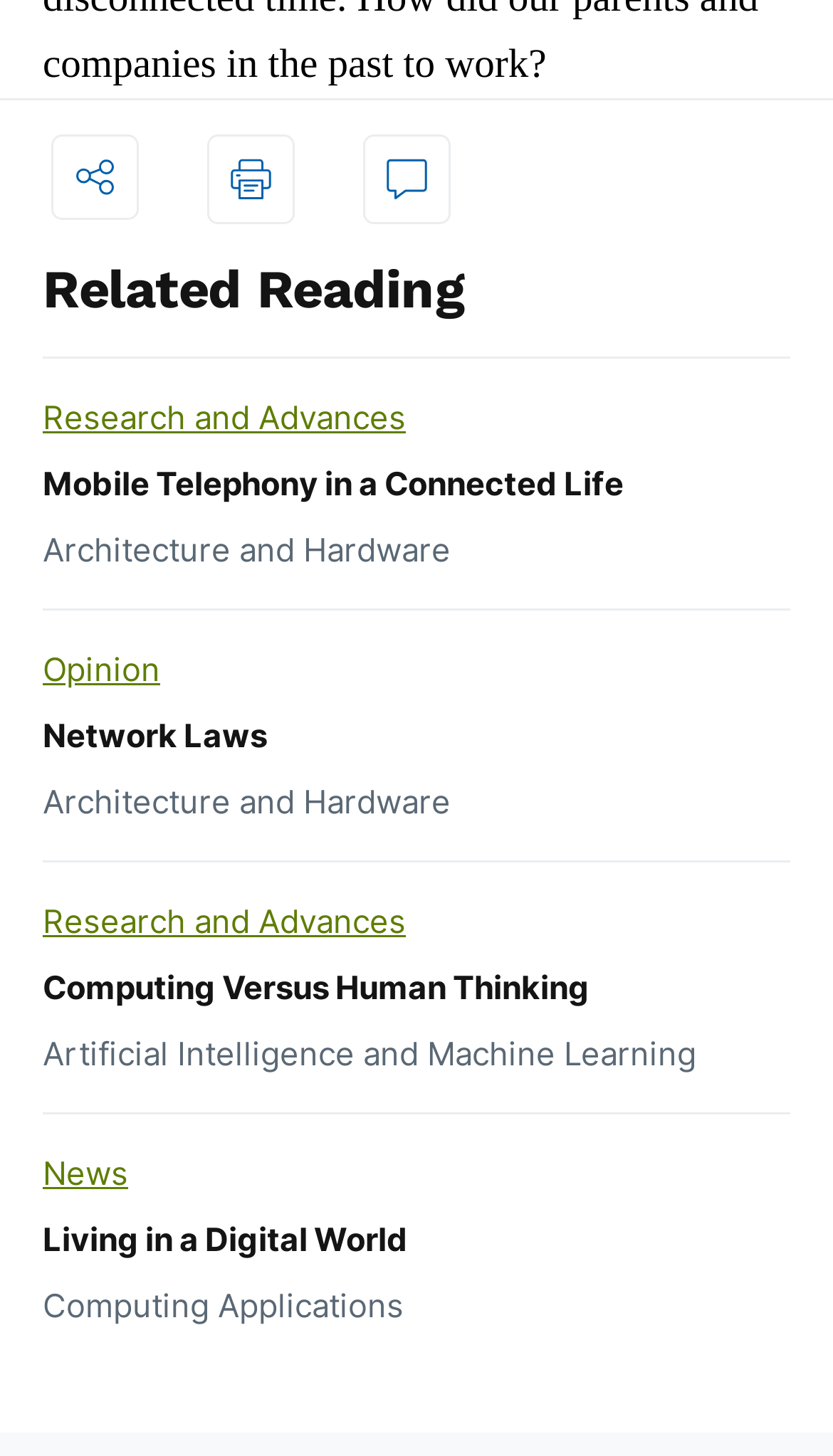Bounding box coordinates are specified in the format (top-left x, top-left y, bottom-right x, bottom-right y). All values are floating point numbers bounded between 0 and 1. Please provide the bounding box coordinate of the region this sentence describes: Computing Versus Human Thinking

[0.051, 0.664, 0.708, 0.692]